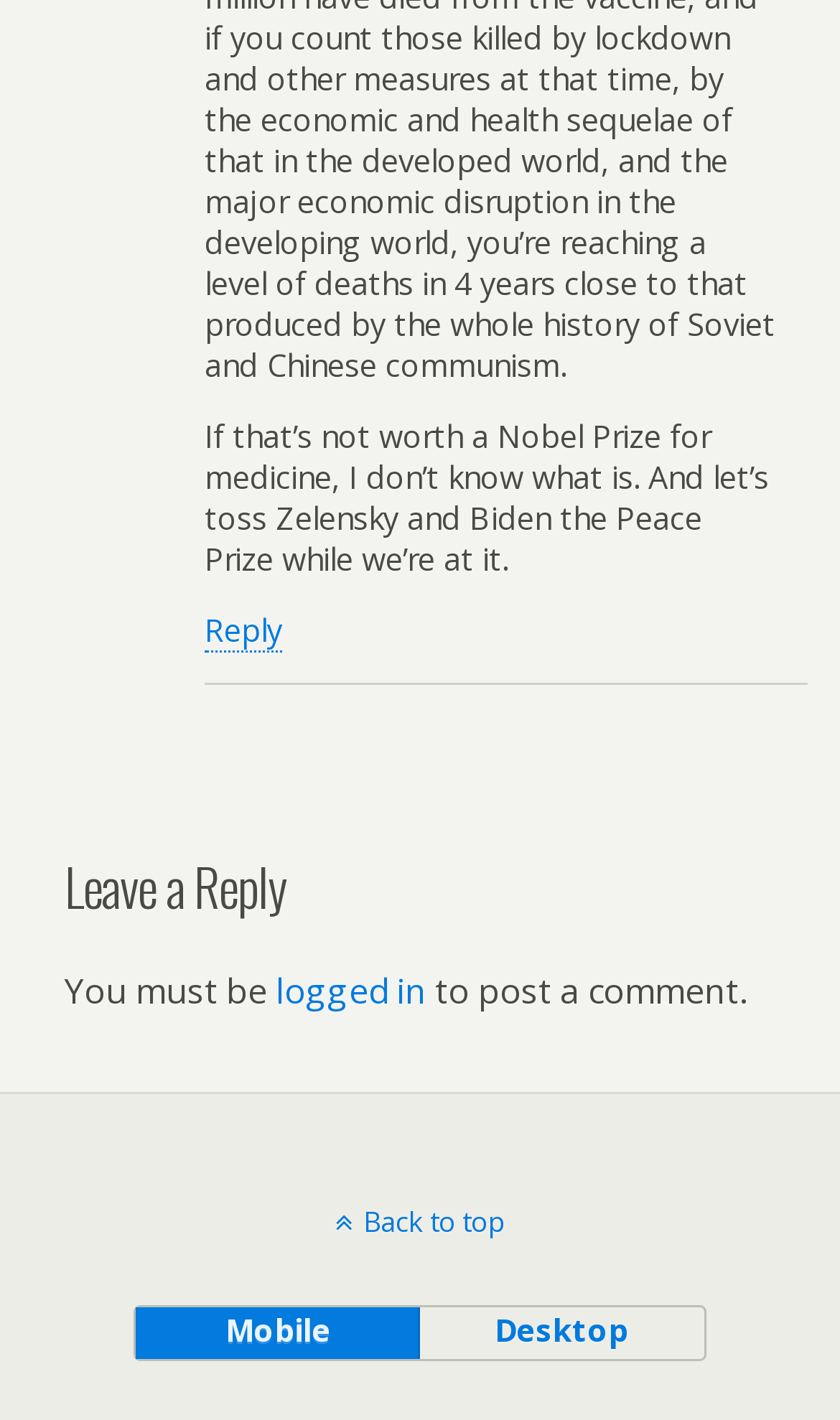What is the text of the first static text element?
Please provide a single word or phrase as the answer based on the screenshot.

If that’s not worth a Nobel Prize for medicine, I don’t know what is. And let’s toss Zelensky and Biden the Peace Prize while we’re at it.